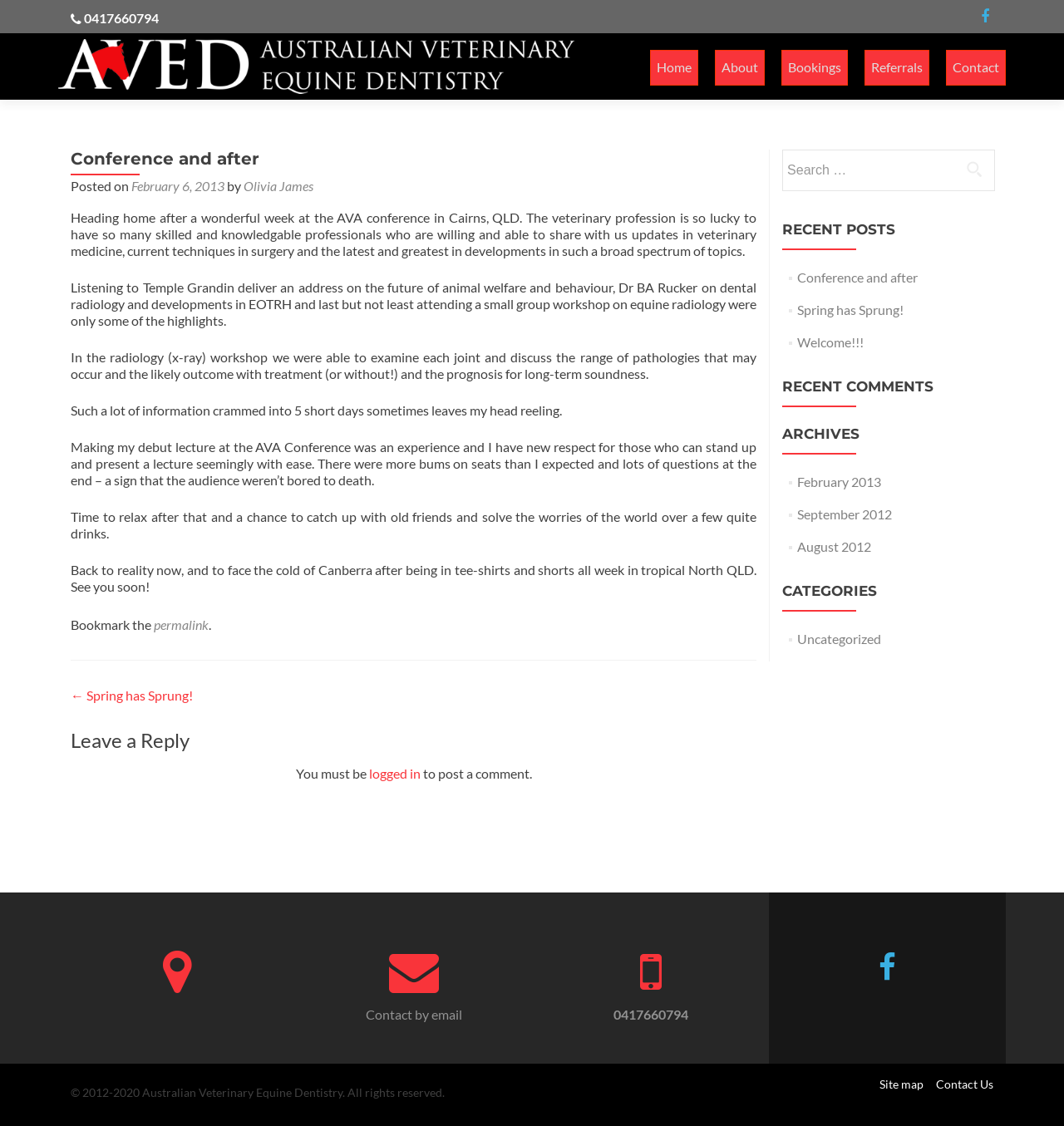Give an in-depth explanation of the webpage layout and content.

This webpage is about the Australian Veterinary Equine Dentistry conference. At the top, there is a logo and a navigation menu with links to "Home", "About", "Bookings", "Referrals", and "Contact". Below the navigation menu, there is a main content area with an article about the conference. The article has a heading "Conference and after" and is written by Olivia James. The text describes the author's experience at the AVA conference in Cairns, QLD, where they attended lectures and workshops on various topics, including animal welfare, dental radiology, and equine radiology.

The article is divided into several paragraphs, each describing a different aspect of the conference. There are also links to other posts, including "Spring has Sprung!" and "Welcome!!!". On the right side of the page, there is a complementary section with a search box, recent posts, recent comments, archives, and categories. The search box allows users to search for specific topics. The recent posts section lists links to other articles, including "Conference and after", "Spring has Sprung!", and "Welcome!!!". The archives section lists links to posts from different months, including February 2013, September 2012, and August 2012. The categories section lists a link to "Uncategorized".

At the bottom of the page, there is a footer section with links to "Contact by email", a phone number, and social media icons. There is also a copyright notice stating that the content is owned by Australian Veterinary Equine Dentistry.